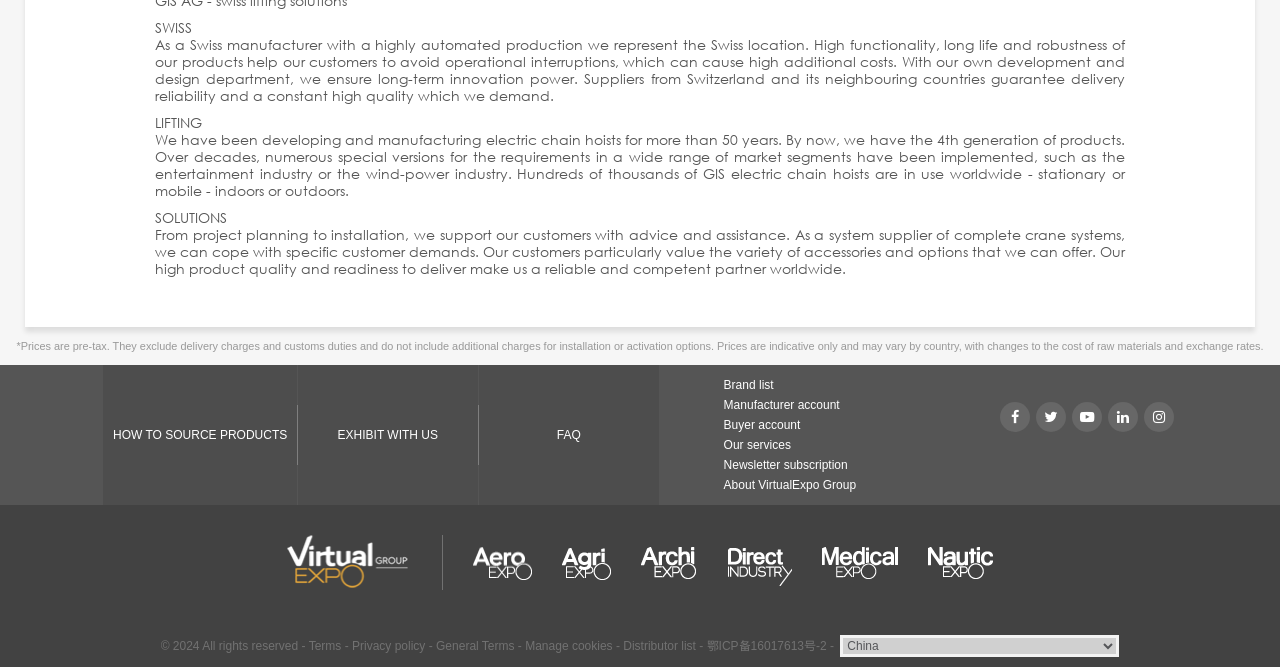Using floating point numbers between 0 and 1, provide the bounding box coordinates in the format (top-left x, top-left y, bottom-right x, bottom-right y). Locate the UI element described here: Compare up to 10 products

[0.432, 0.085, 0.568, 0.558]